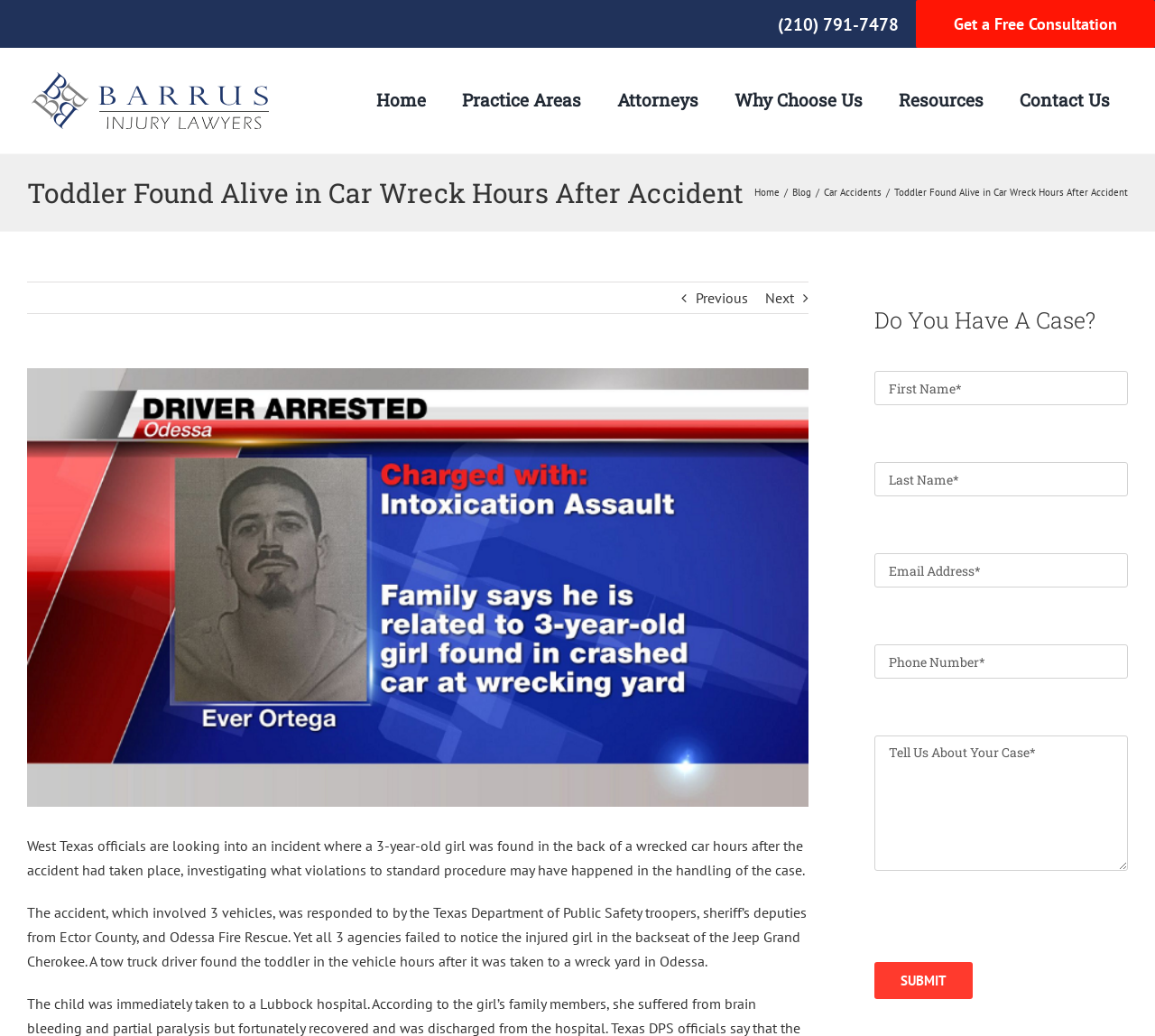Respond to the following query with just one word or a short phrase: 
What is the name of the county where the sheriff's deputies responded to the accident?

Ector County